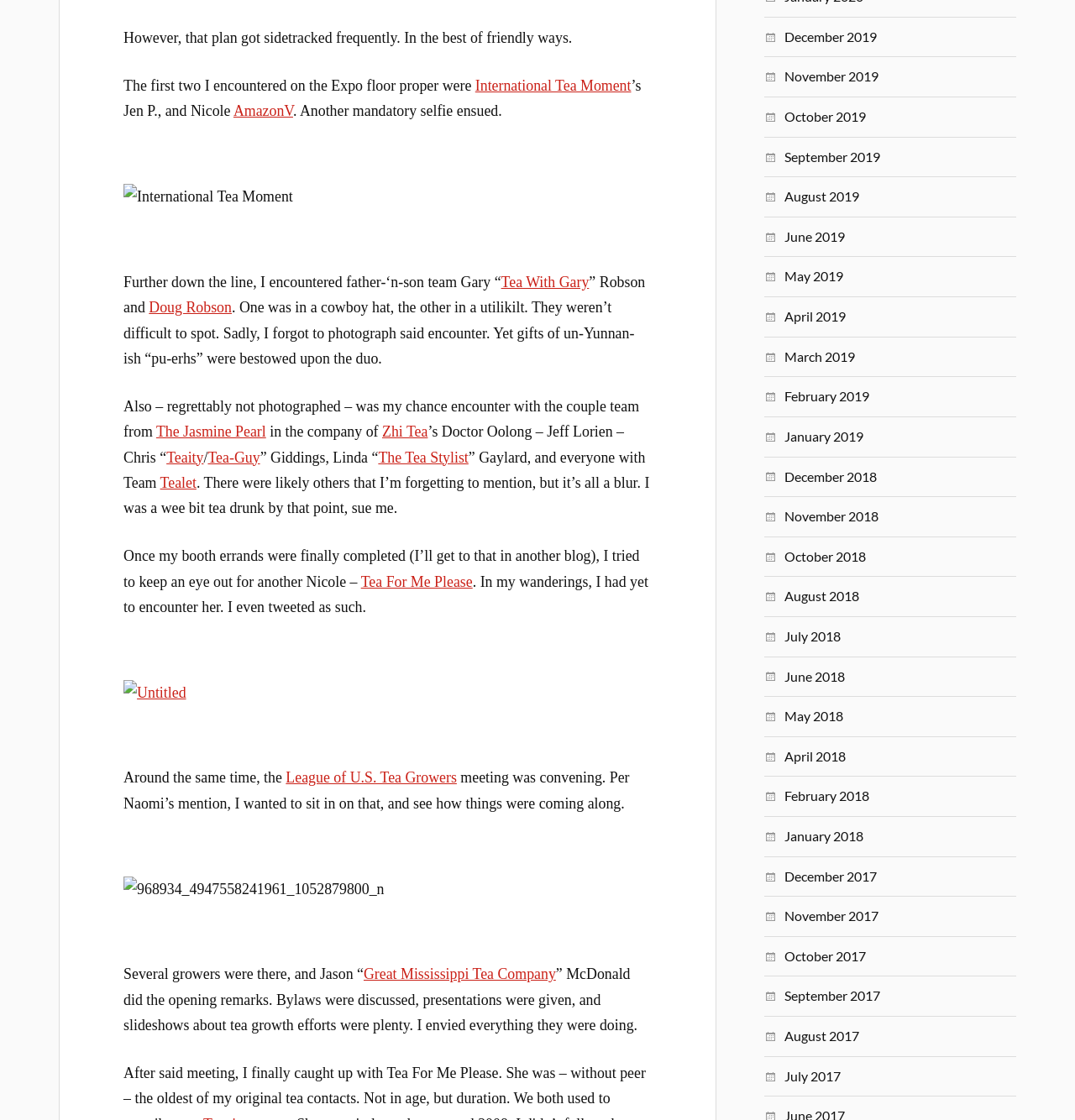Locate the bounding box coordinates of the area where you should click to accomplish the instruction: "View the image of the tea growers meeting".

[0.115, 0.782, 0.357, 0.805]